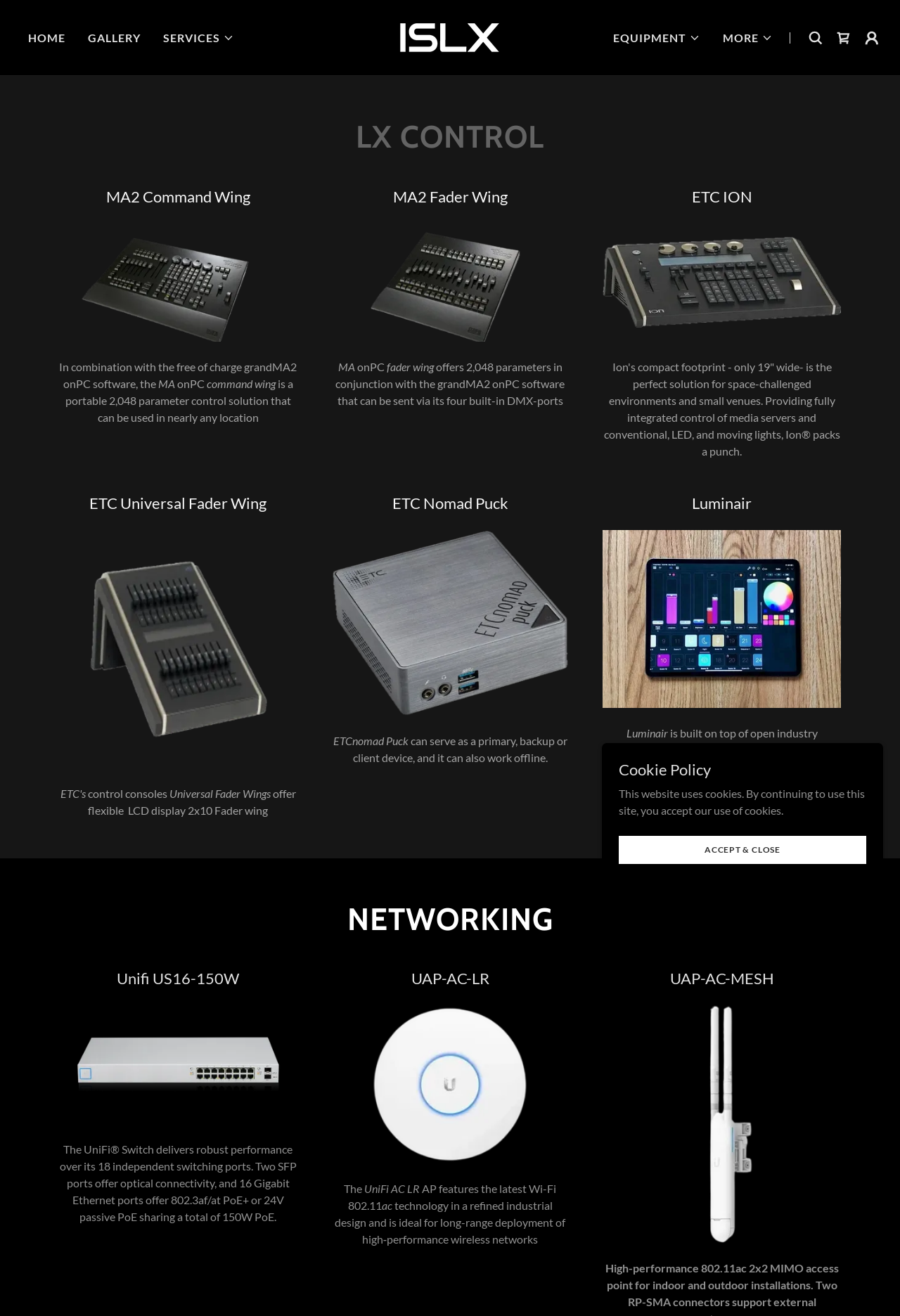Bounding box coordinates are to be given in the format (top-left x, top-left y, bottom-right x, bottom-right y). All values must be floating point numbers between 0 and 1. Provide the bounding box coordinate for the UI element described as: Equipment

[0.681, 0.022, 0.778, 0.035]